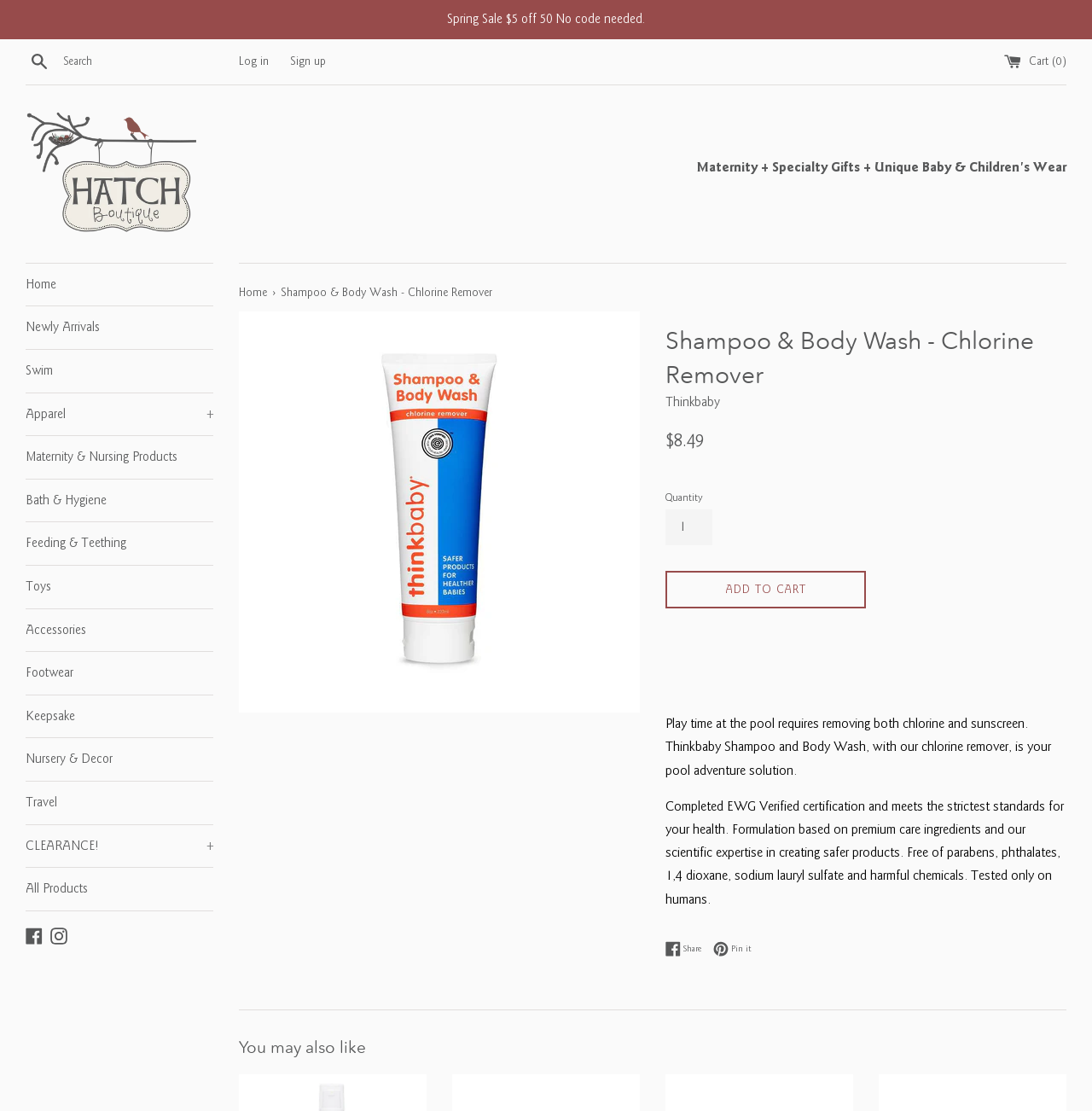What is the brand of the product?
Please provide a single word or phrase answer based on the image.

Thinkbaby